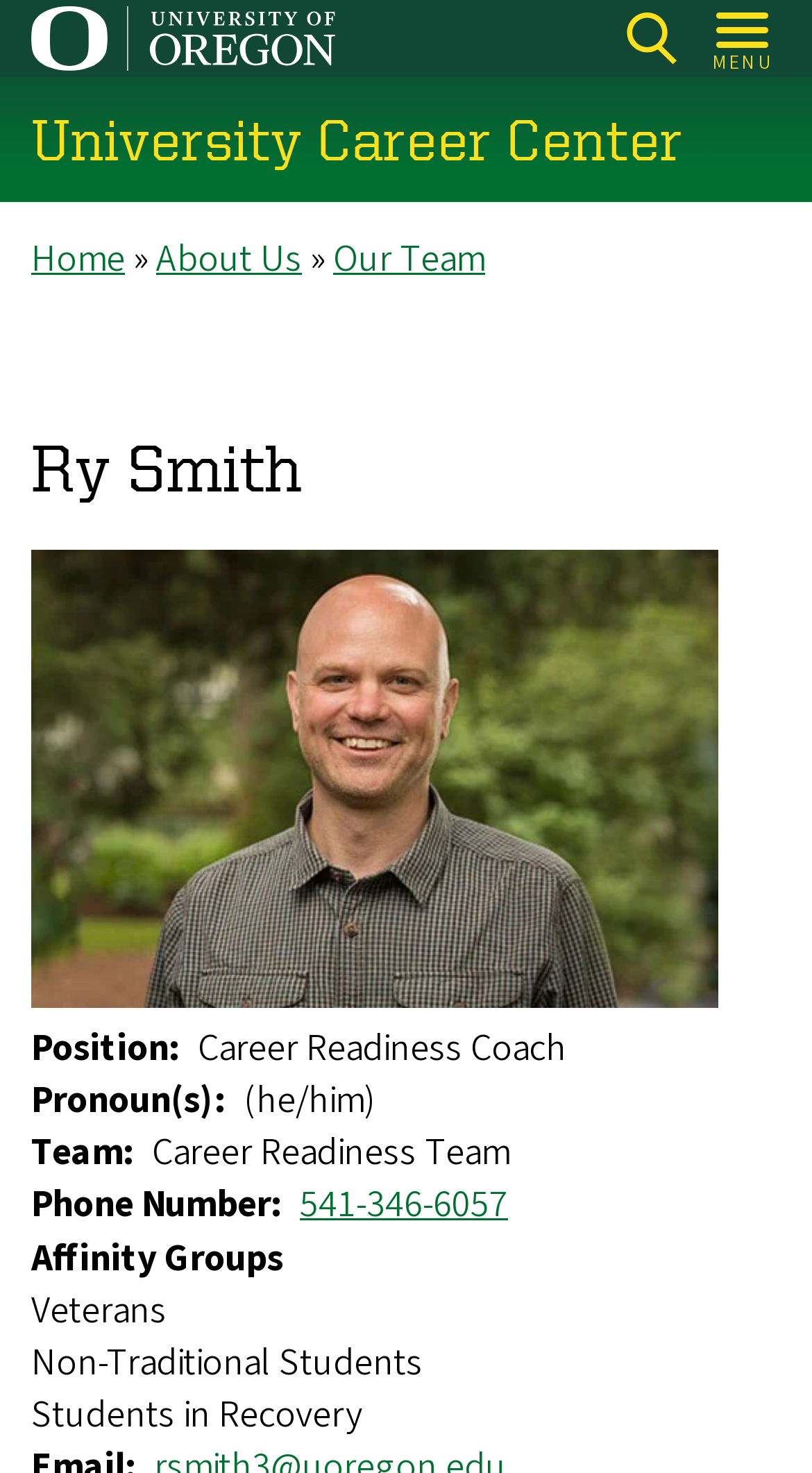Provide a single word or phrase answer to the question: 
What team does Ry Smith belong to?

Career Readiness Team